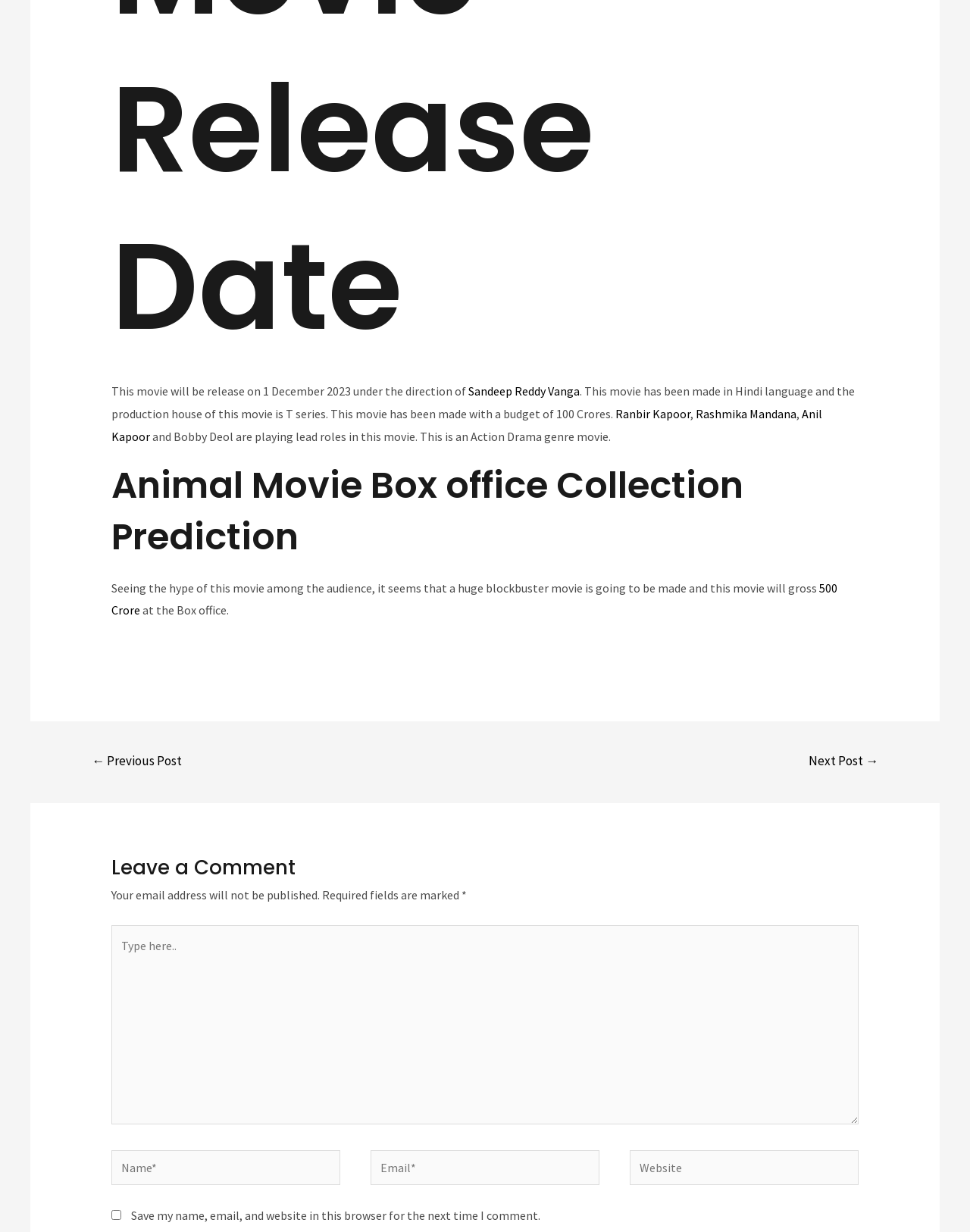What is the language of the movie?
Look at the screenshot and respond with one word or a short phrase.

Hindi